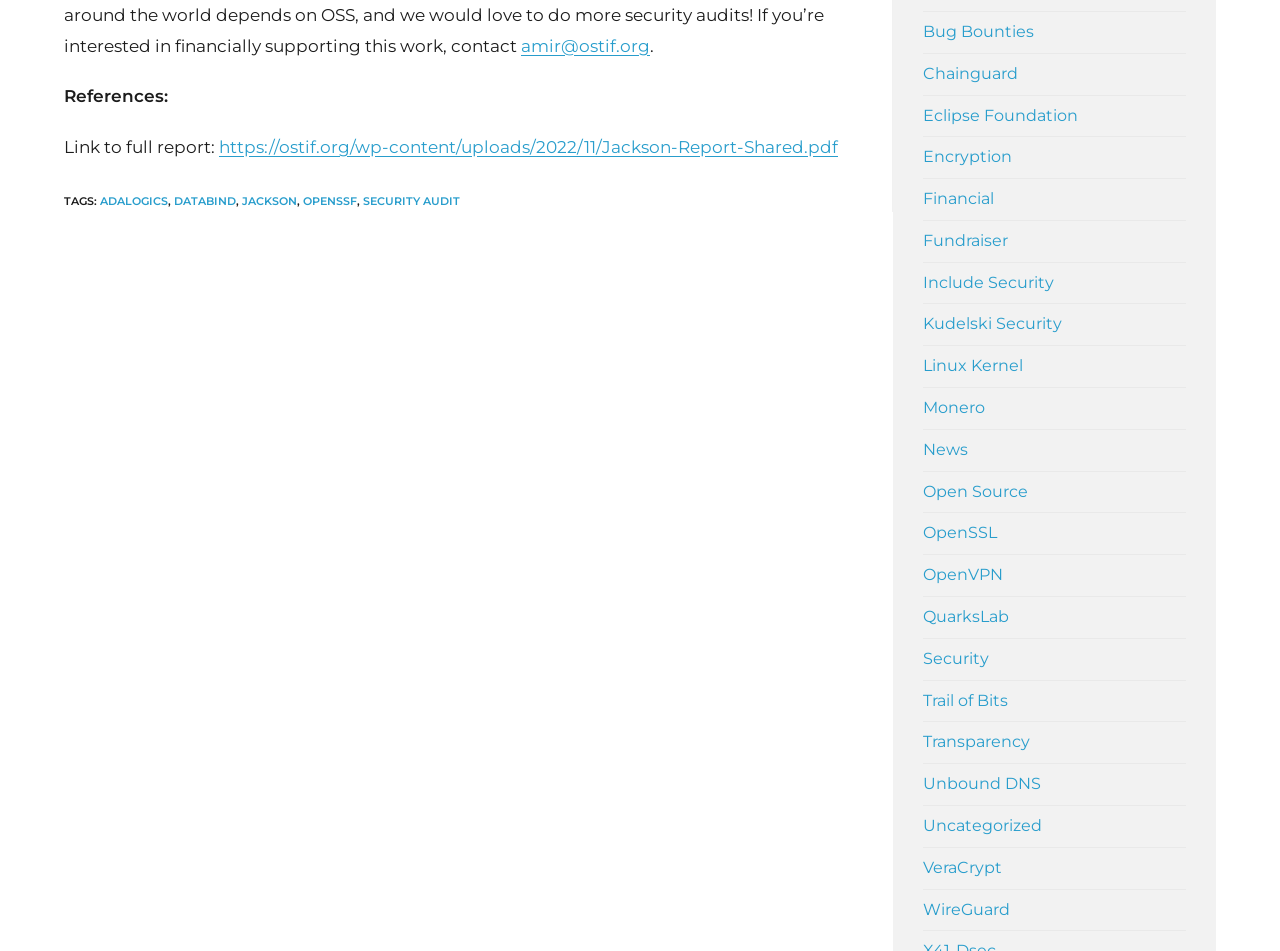Determine the bounding box coordinates of the clickable area required to perform the following instruction: "Explore the Open Source link". The coordinates should be represented as four float numbers between 0 and 1: [left, top, right, bottom].

[0.721, 0.506, 0.803, 0.526]